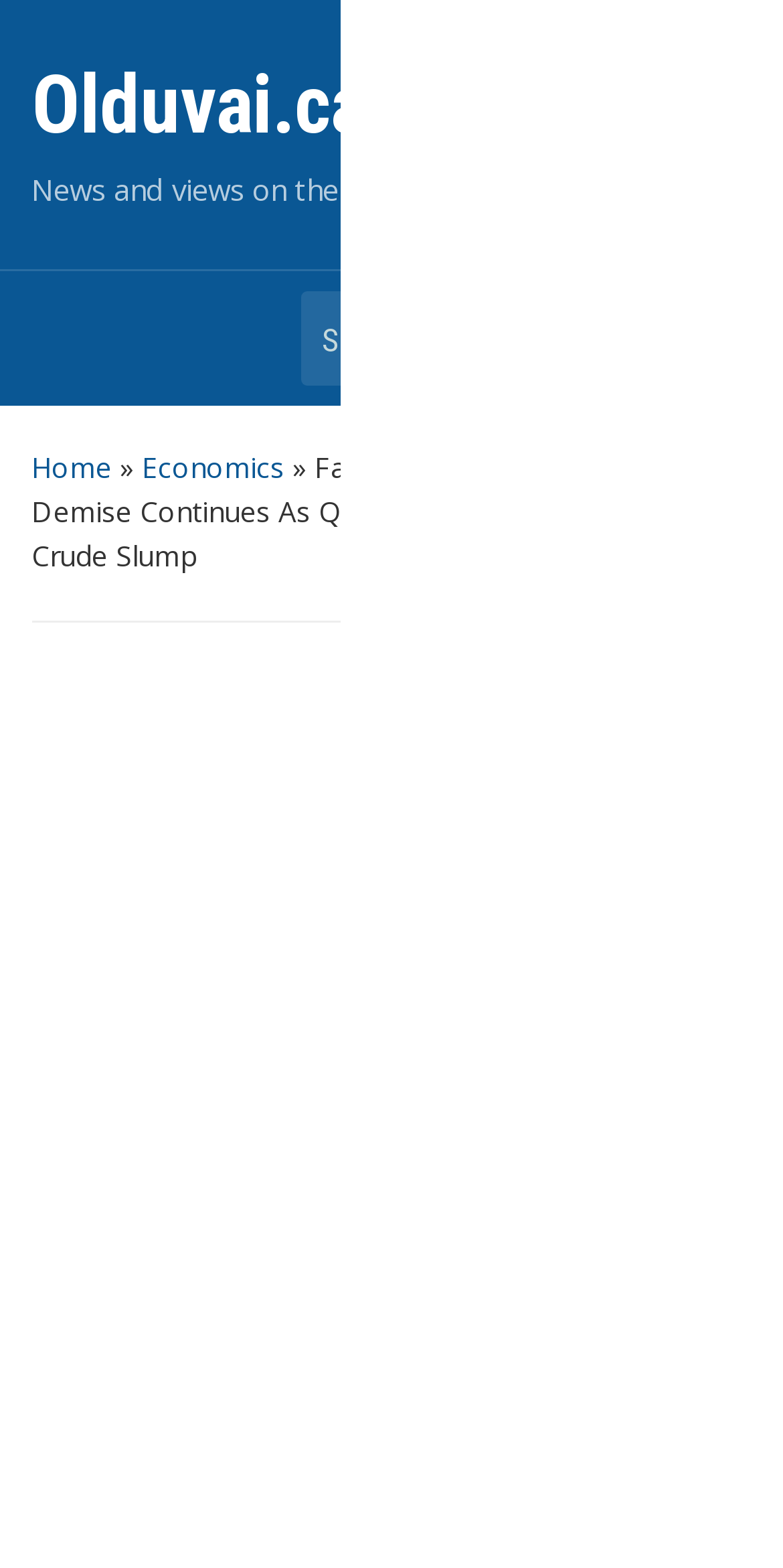Explain the webpage in detail, including its primary components.

The webpage is a news article page with a focus on economics and geopolitics. At the top, there is a heading with the website's name, "Olduvai.ca", accompanied by a link to the website. Below this, there is a static text describing the website as "News and views on the coming collapse". 

On the top right, there is a search bar with a textbox and a search button. Above the search bar, there are links to navigate to the "Home" and "Economics" sections of the website. 

The main article is titled "Fallout From Petrodollar Demise Continues As Qatar Borrows $4 Billion Amid Crude Slump", which is displayed prominently in the middle of the page. The article's author, "olduvai", is credited below the title, along with links to categories "Economics", "Energy", and "Geopolitics". The article's publication date, "September 4, 2015", is also displayed below the title.

The article's content is divided into sections, with the main text starting below the title. There is a link to a related article, "Cash-Strapped Saudi Arabia Hopes To Continue War Against Shale With Fed’s Blessing", at the bottom of the page.